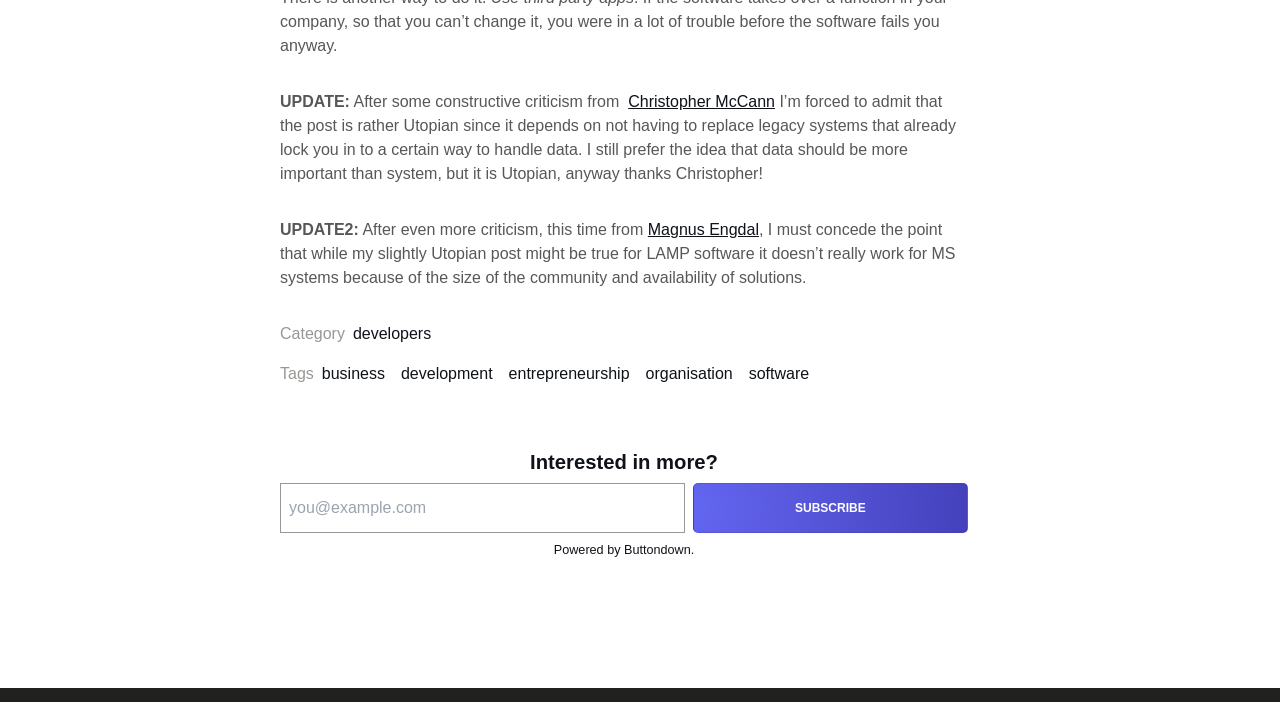What is the author's opinion about their post?
Use the information from the screenshot to give a comprehensive response to the question.

The author mentions that their post is 'rather Utopian' and later concedes that it might not be applicable to MS systems, indicating that they have a somewhat idealistic view of their idea.